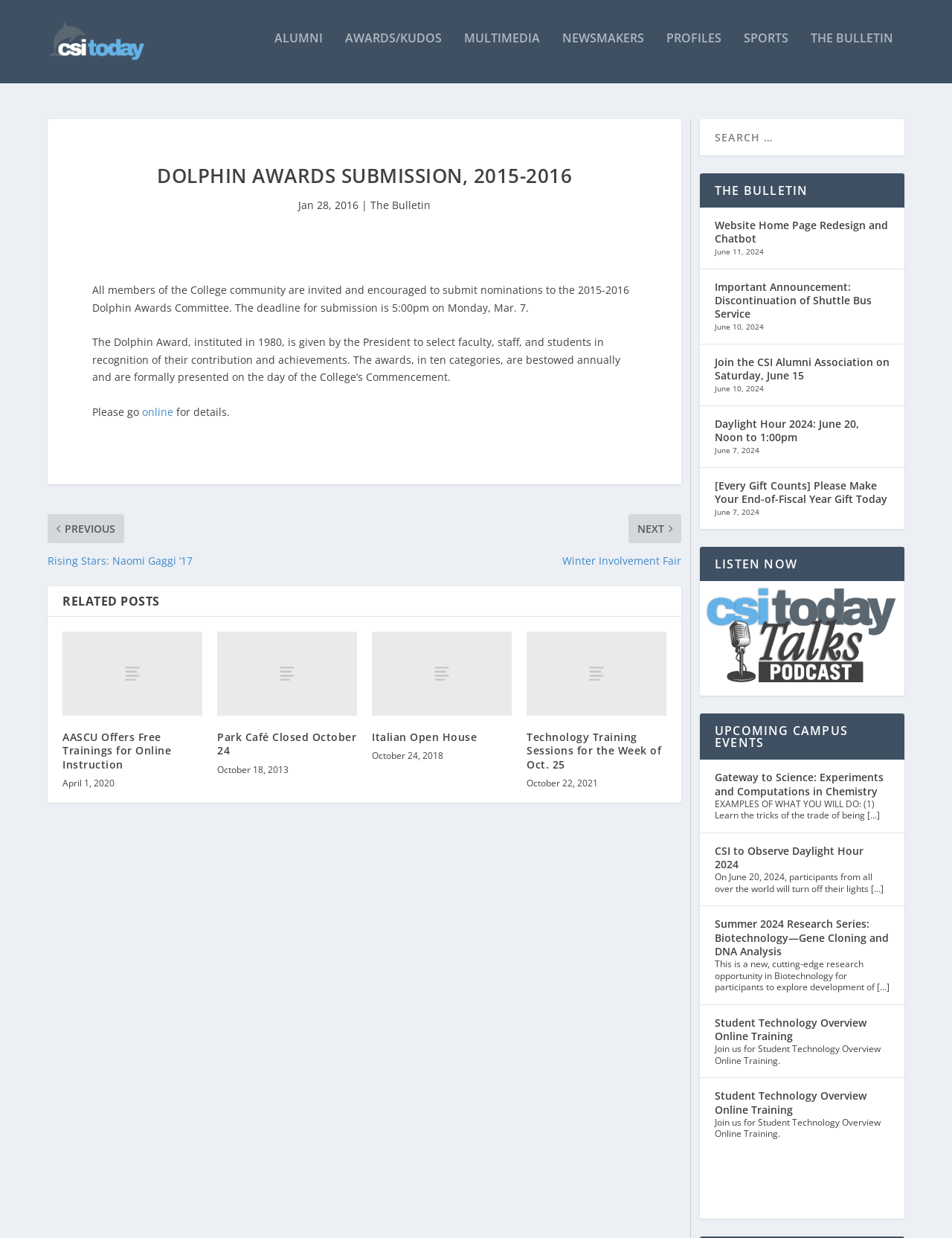Determine the bounding box coordinates of the section to be clicked to follow the instruction: "click on the 'ALUMNI' link". The coordinates should be given as four float numbers between 0 and 1, formatted as [left, top, right, bottom].

[0.288, 0.032, 0.339, 0.073]